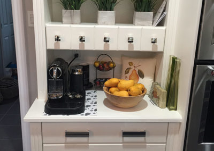What is the purpose of the five hooks?
Please use the image to deliver a detailed and complete answer.

The question asks about the purpose of the five hooks in the image. Upon analyzing the image, we can infer that the five hooks are intended for hanging utensils or aprons, providing a practical element to the kitchen nook's design.